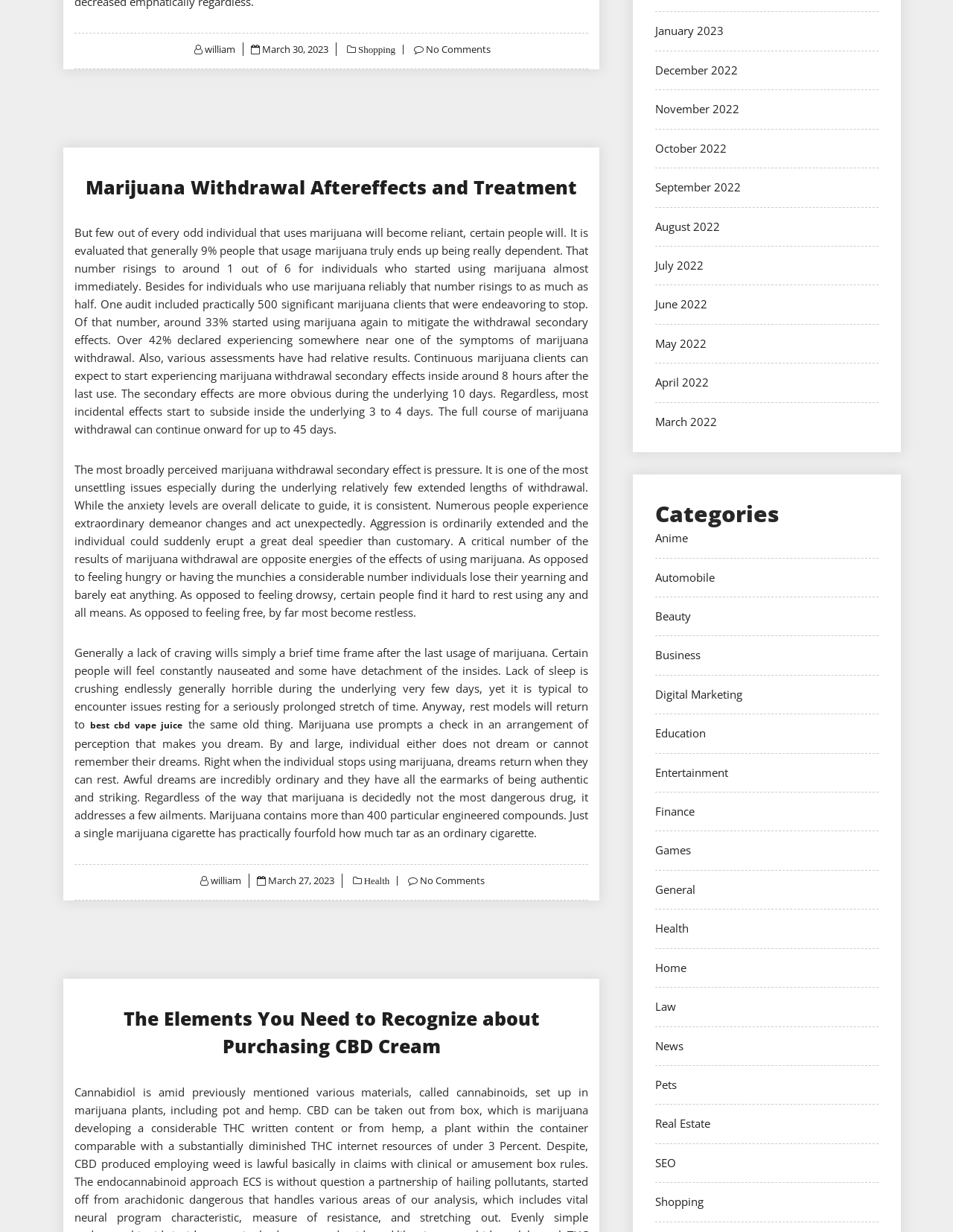Locate the bounding box coordinates of the item that should be clicked to fulfill the instruction: "Select the 'Preferences' checkbox".

None